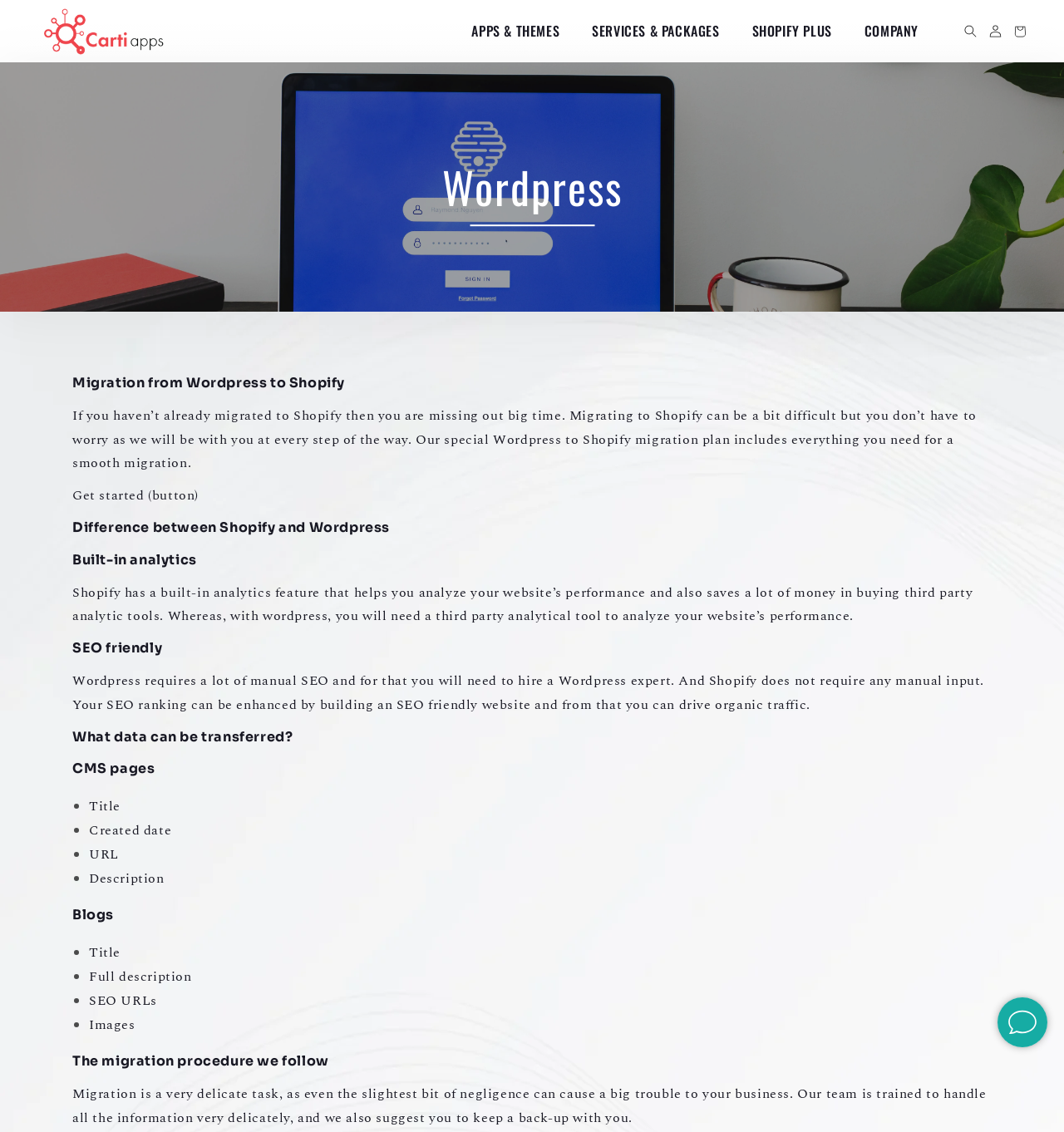Specify the bounding box coordinates of the region I need to click to perform the following instruction: "View the 'APPS & THEMES' menu". The coordinates must be four float numbers in the range of 0 to 1, i.e., [left, top, right, bottom].

[0.434, 0.0, 0.547, 0.055]